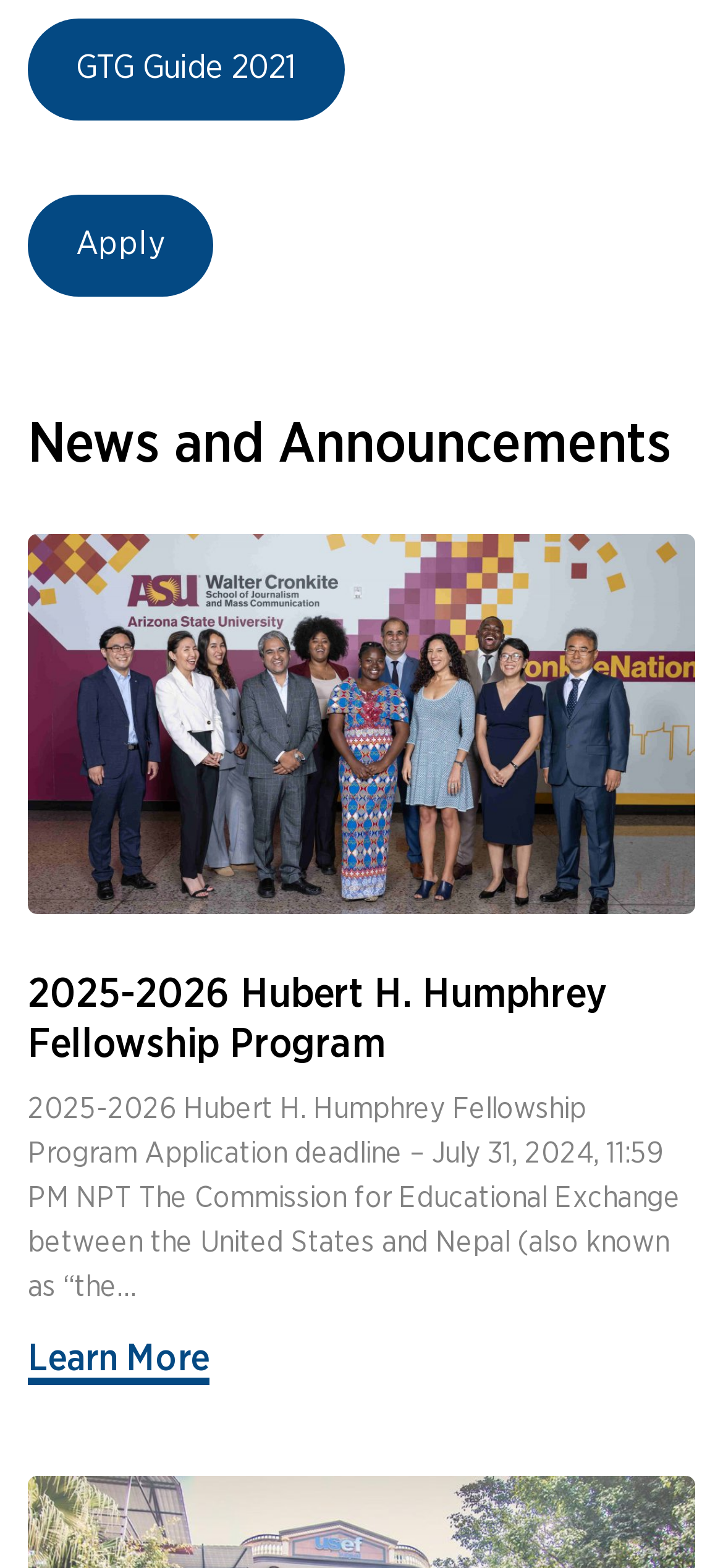Please provide a short answer using a single word or phrase for the question:
How many links are there in the article?

3